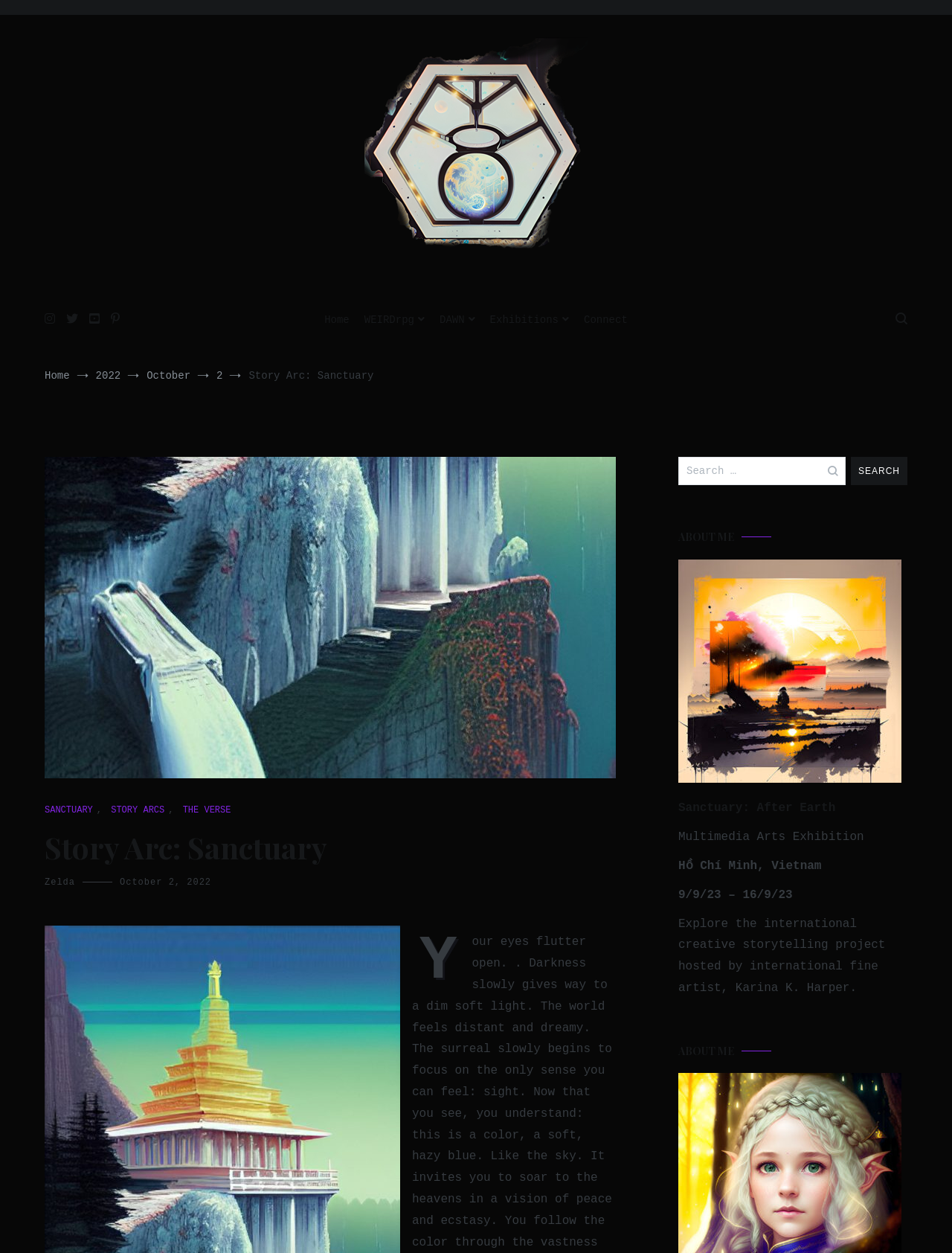Construct a comprehensive description capturing every detail on the webpage.

The webpage appears to be a storytelling platform, specifically focused on a project called "Story Arc: Sanctuary". At the top of the page, there is a header section with a link to "weirdRPG" accompanied by an image, and a tagline "Stories that unite us". Below this, there are several navigation links, including "Home", "WEIRDrpg", "DAWN", "Exhibitions", and "Connect".

On the left side of the page, there is a breadcrumbs navigation section, showing the current path as "Home > 2022 > October > 2 > Story Arc: Sanctuary". Below this, there is a header section with the title "Story Arc: Sanctuary" and several links to related topics, including "SANCTUARY", "STORY ARCS", and "THE VERSE".

The main content of the page is divided into two sections. On the left, there is a section with a heading "ABOUT ME" and several paragraphs of text describing a multimedia arts exhibition called "Sanctuary: After Earth" in Hồ Chí Minh, Vietnam. The text also mentions the exhibition dates and provides a brief overview of the project.

On the right side of the page, there is a search bar with a placeholder text "Search for:" and a search button. Below this, there are several links to social media platforms, represented by icons.

At the bottom of the page, there is a section with a heading "ABOUT ME" again, and several paragraphs of text describing the project and its host, Karina K. Harper.